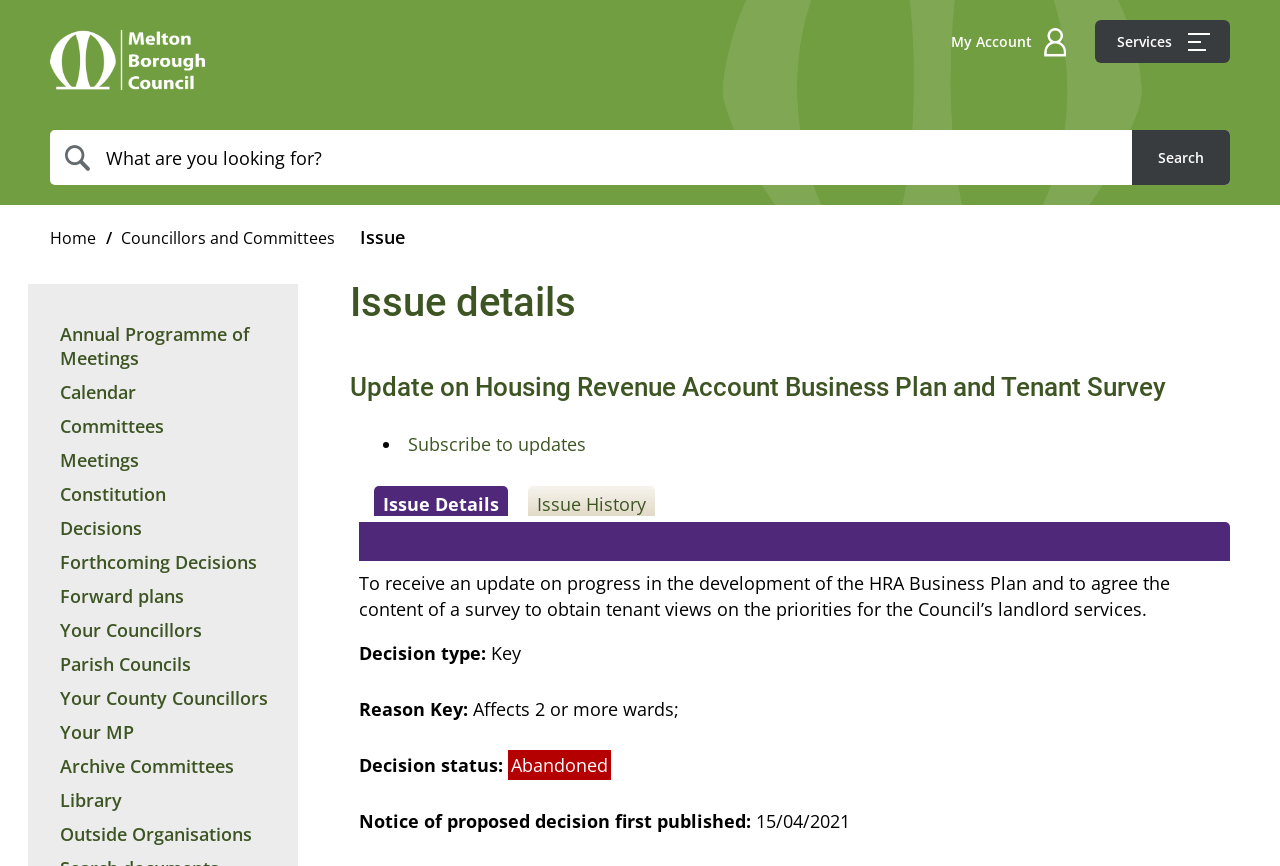Please specify the bounding box coordinates of the clickable section necessary to execute the following command: "View issue history".

[0.412, 0.561, 0.512, 0.596]